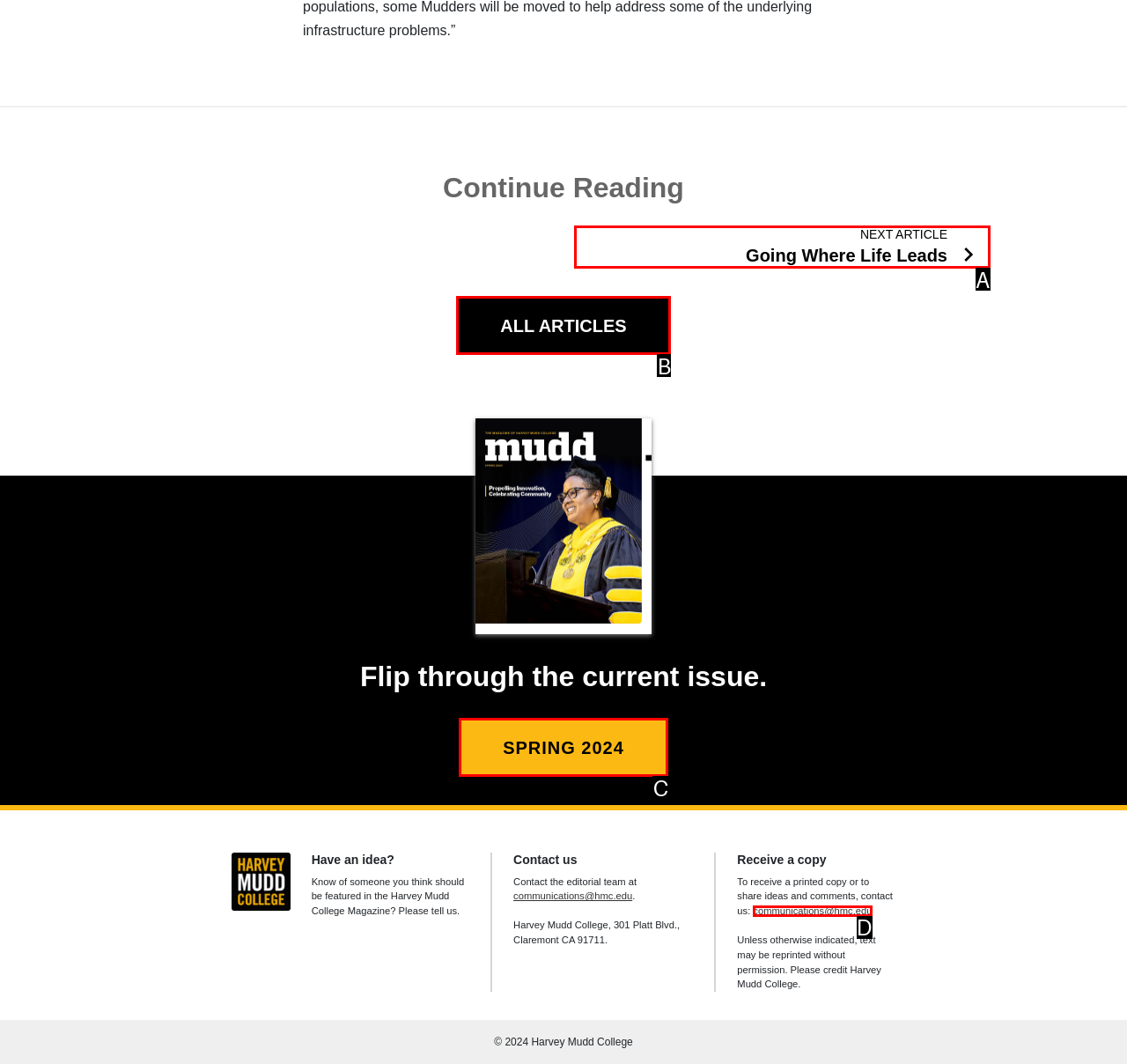Choose the letter of the UI element that aligns with the following description: All Articles
State your answer as the letter from the listed options.

B